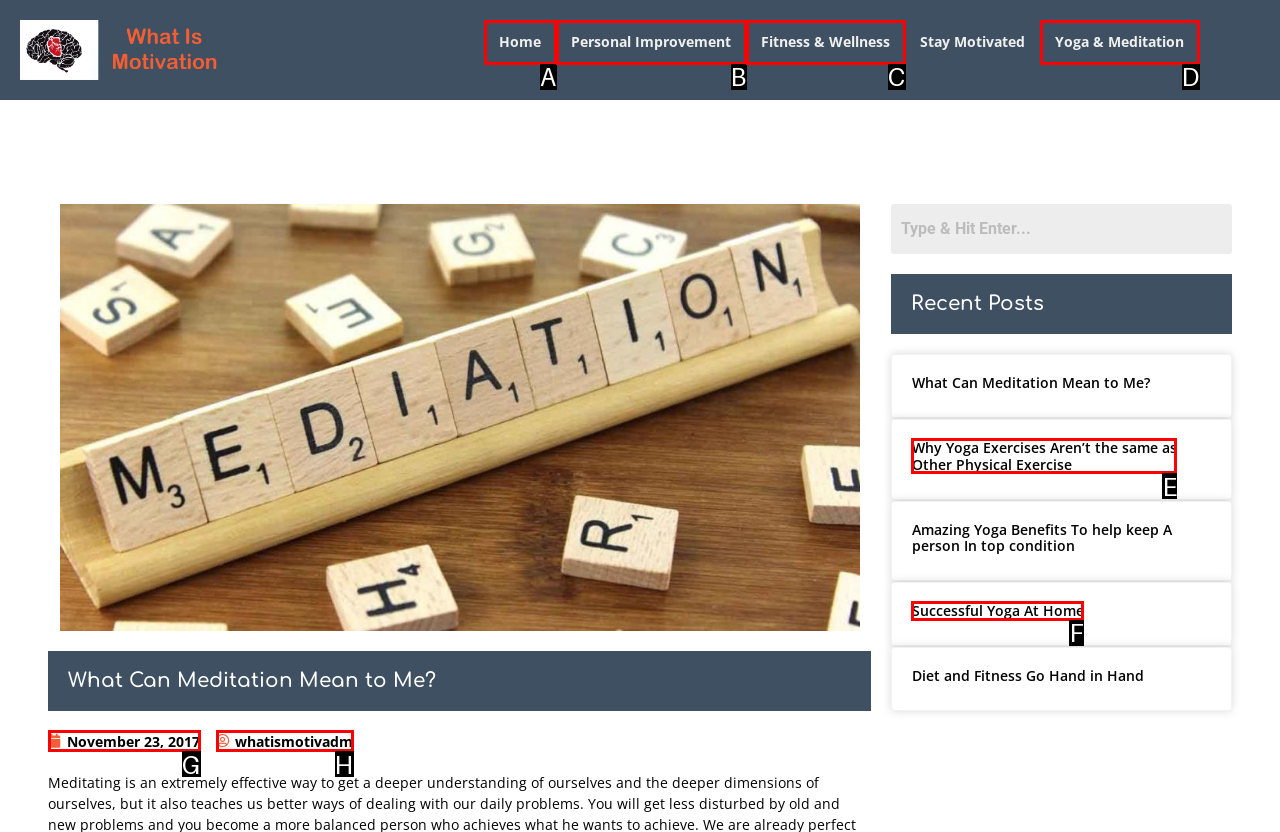Determine which HTML element corresponds to the description: Successful Yoga At Home. Provide the letter of the correct option.

F